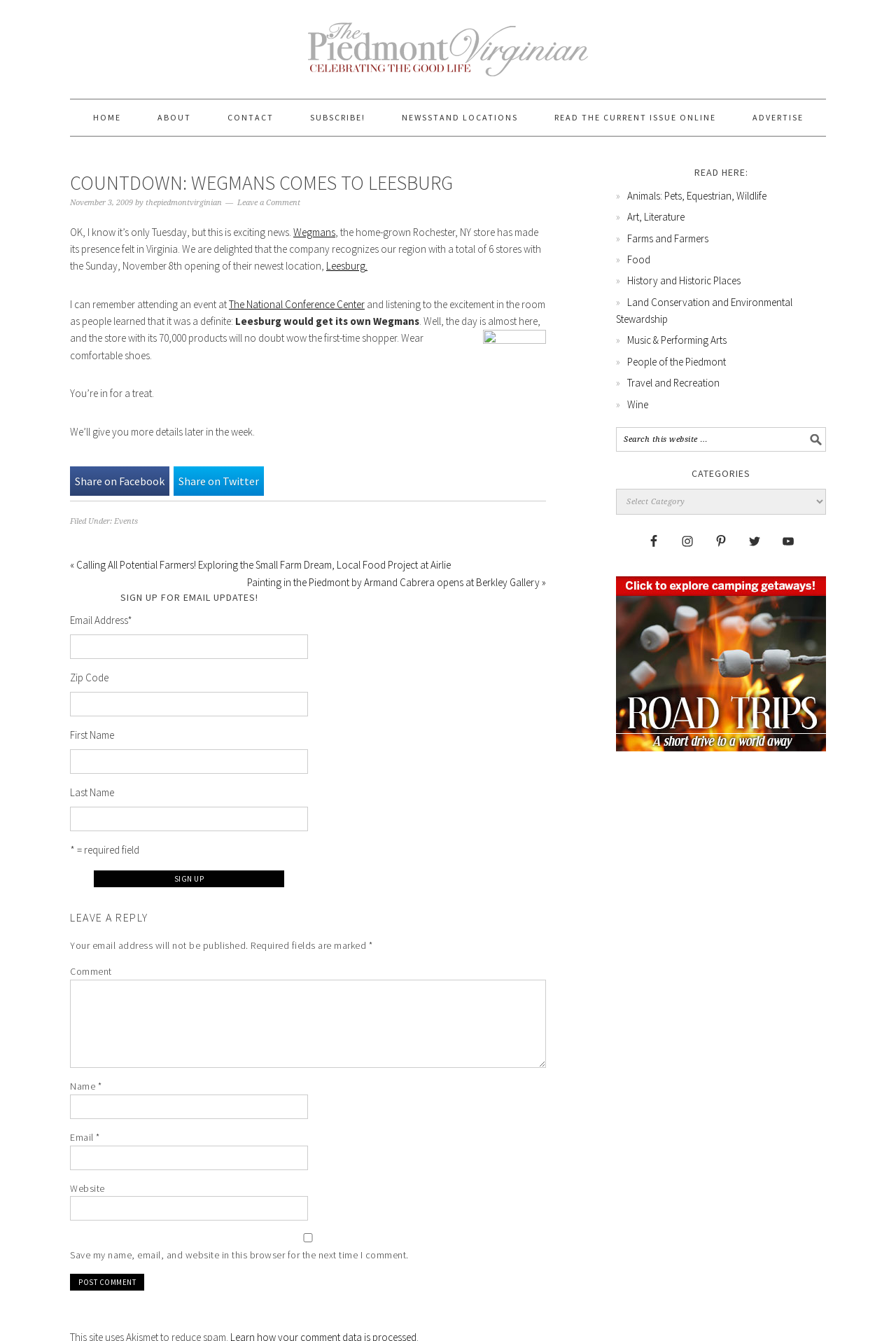Find the bounding box coordinates for the element that must be clicked to complete the instruction: "Click on the 'Wegmans' link". The coordinates should be four float numbers between 0 and 1, indicated as [left, top, right, bottom].

[0.327, 0.168, 0.374, 0.178]